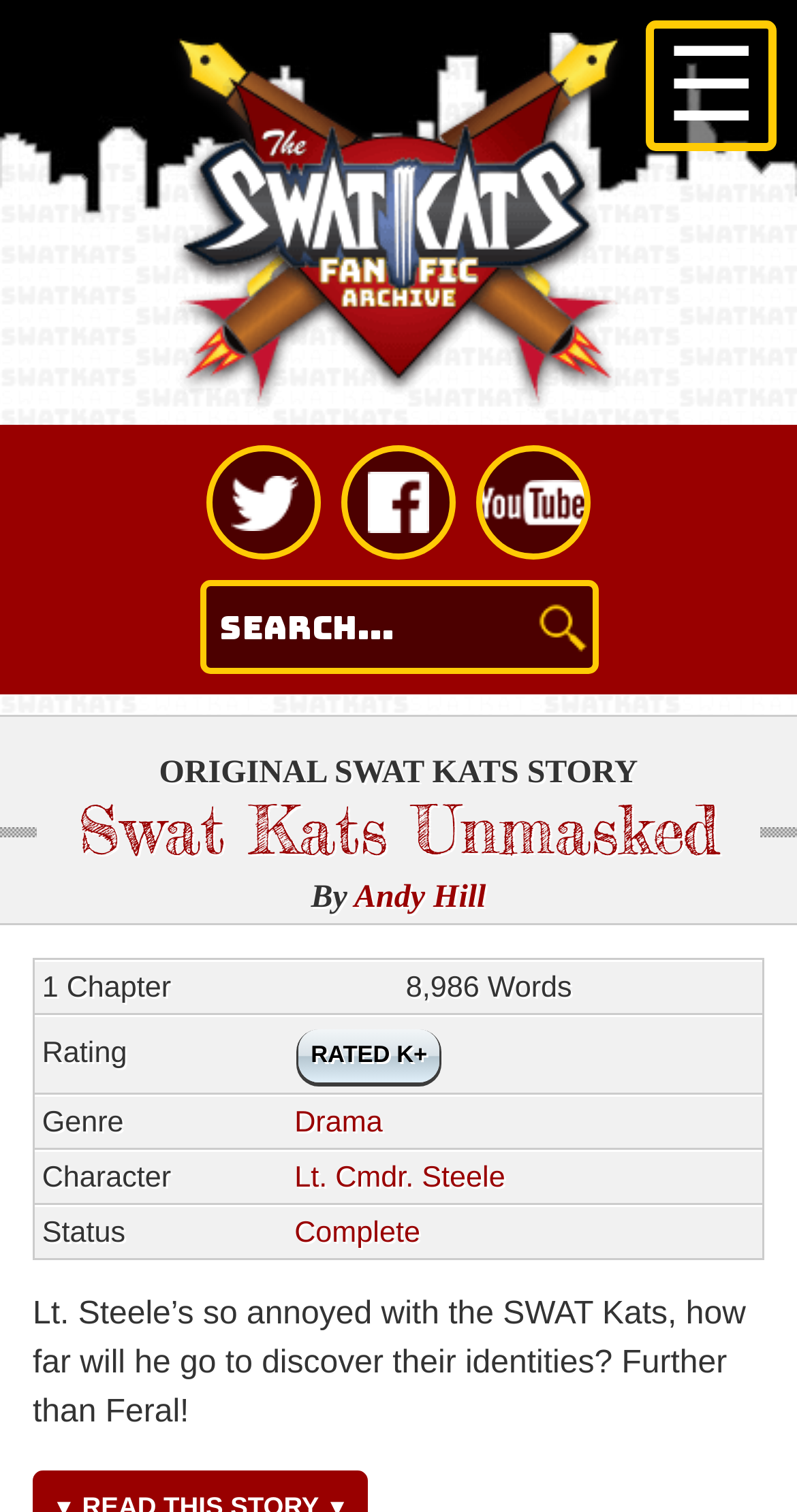Who is the author of the story?
Please provide a single word or phrase in response based on the screenshot.

Andy Hill